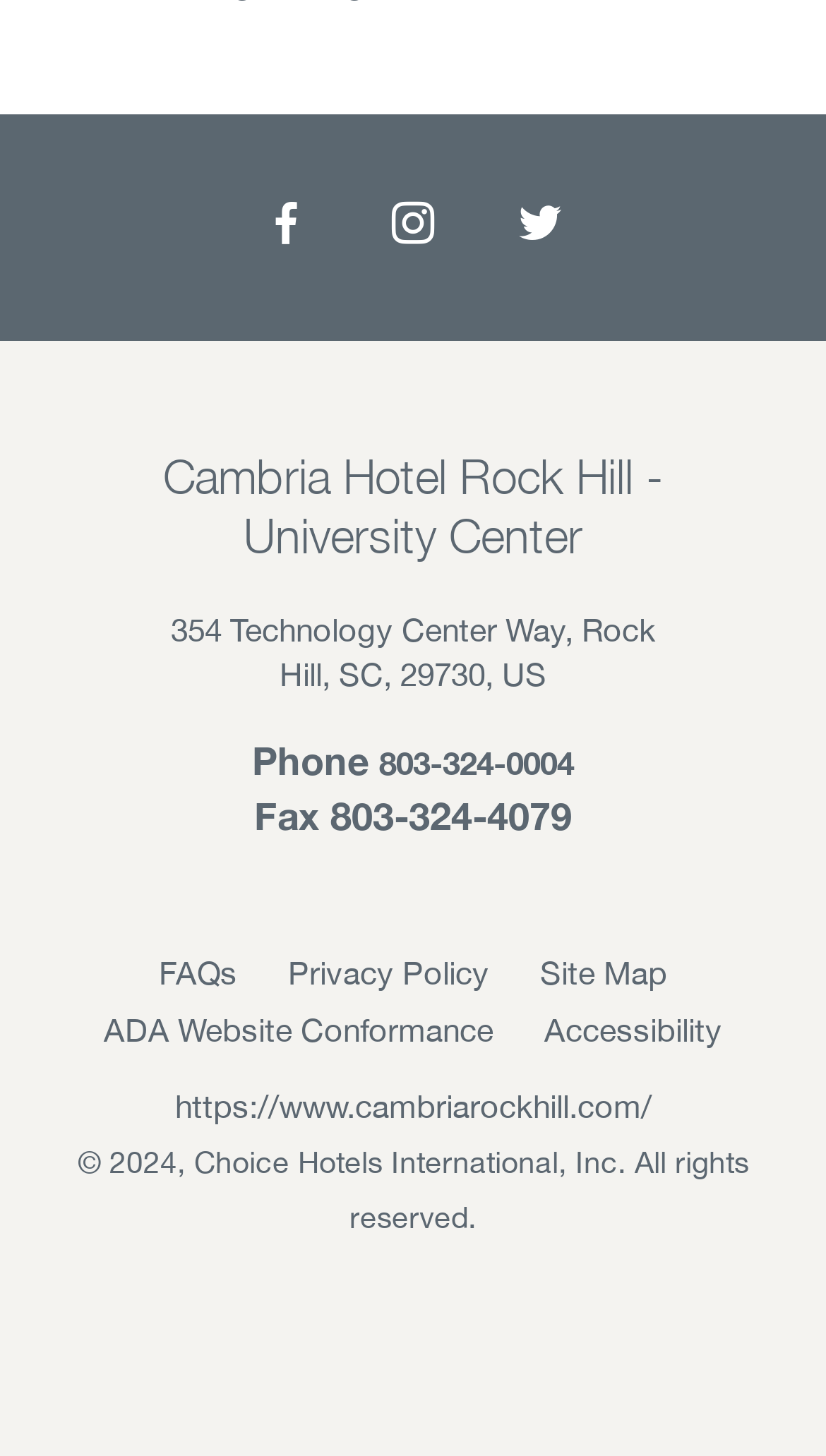Determine the bounding box for the UI element described here: "Twitter | Twitter".

[0.628, 0.138, 0.679, 0.172]